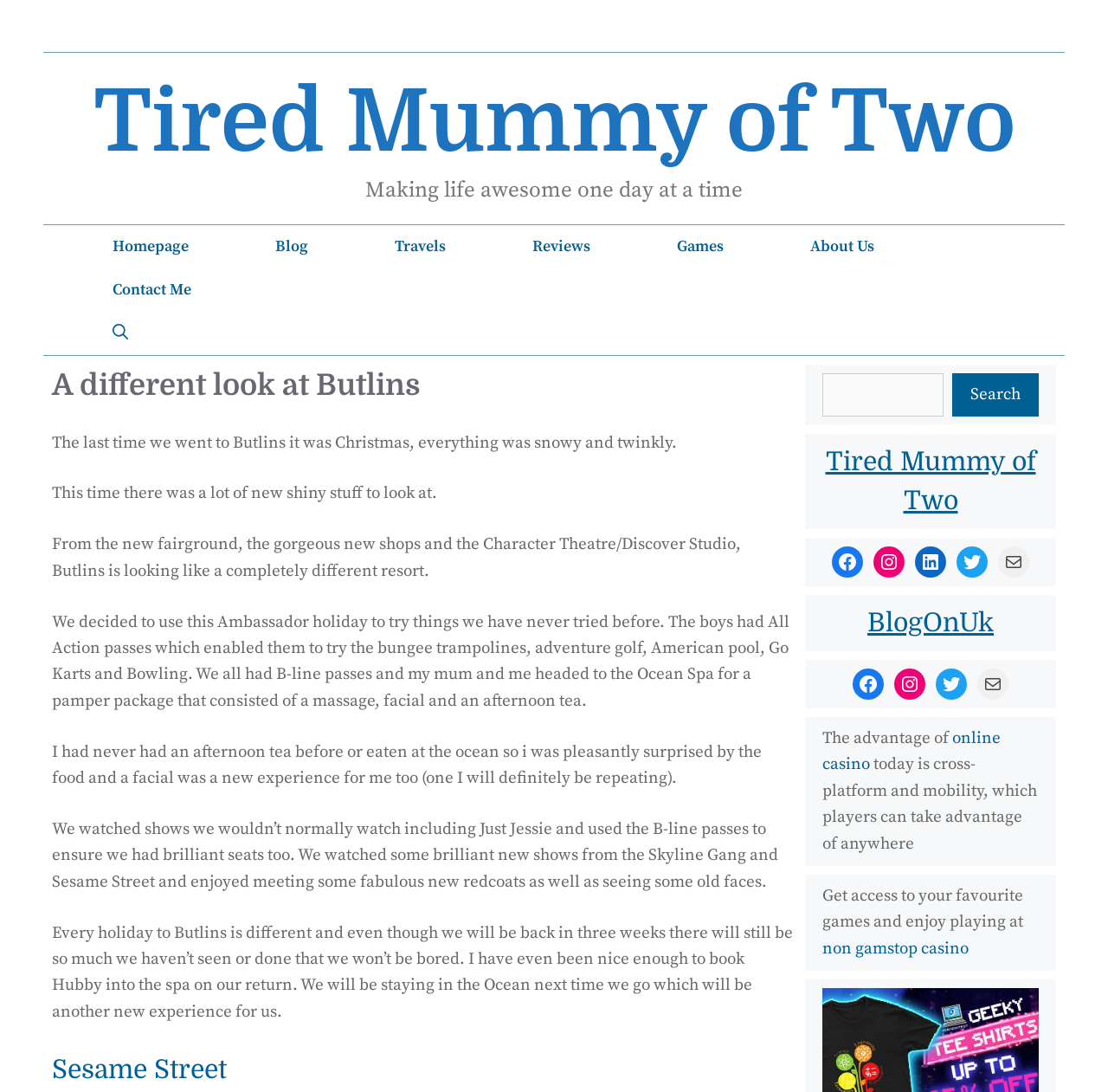What is the author's experience with afternoon tea?
Your answer should be a single word or phrase derived from the screenshot.

It was a new experience